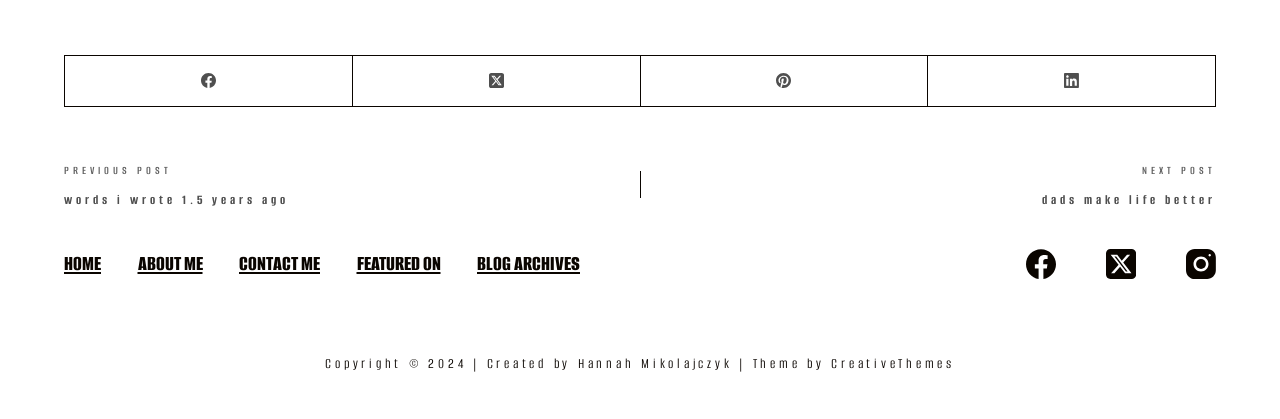Please pinpoint the bounding box coordinates for the region I should click to adhere to this instruction: "visit Facebook".

[0.051, 0.134, 0.276, 0.255]